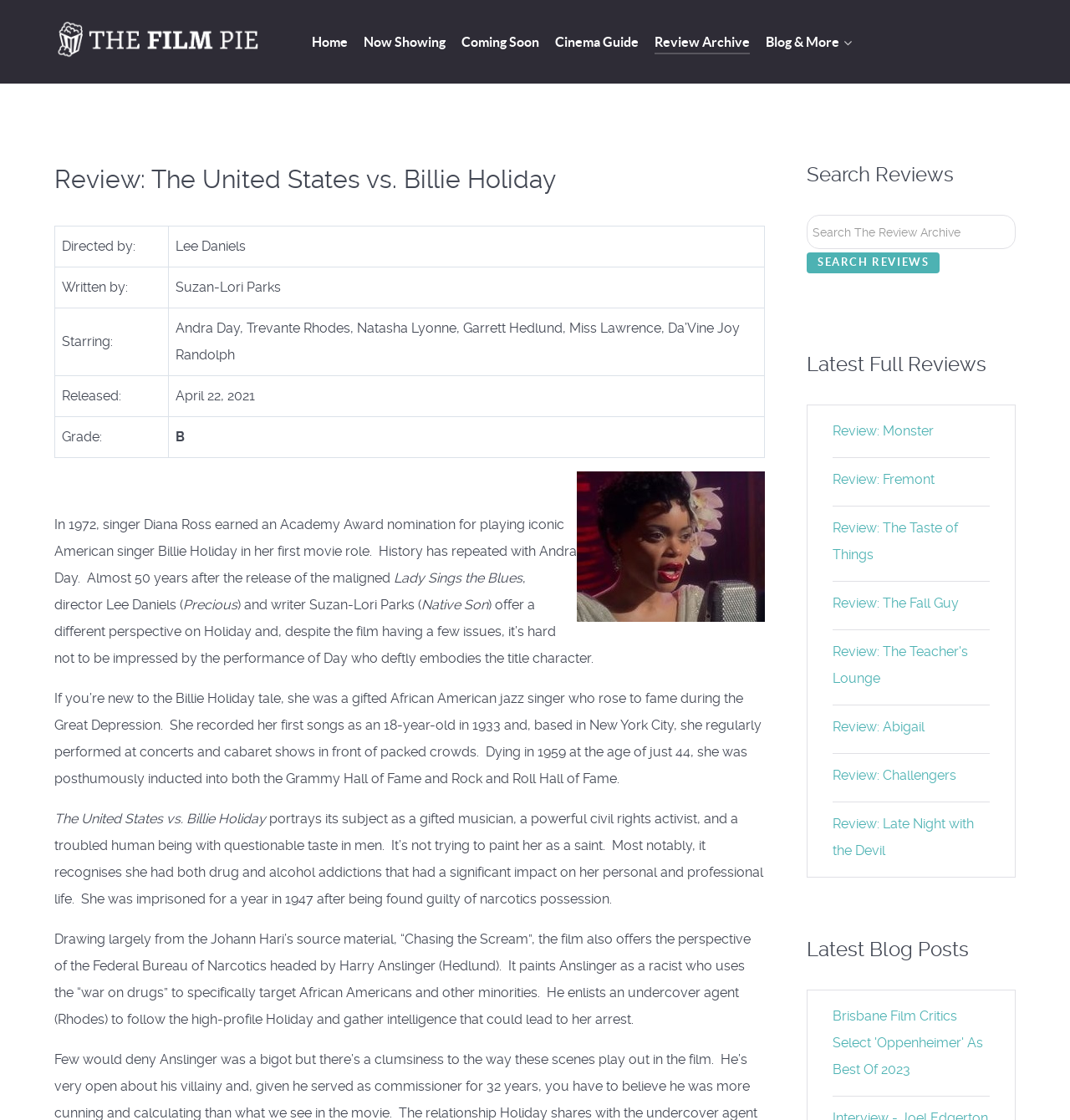Can you provide the bounding box coordinates for the element that should be clicked to implement the instruction: "Read the review of 'Monster'"?

[0.778, 0.378, 0.873, 0.392]